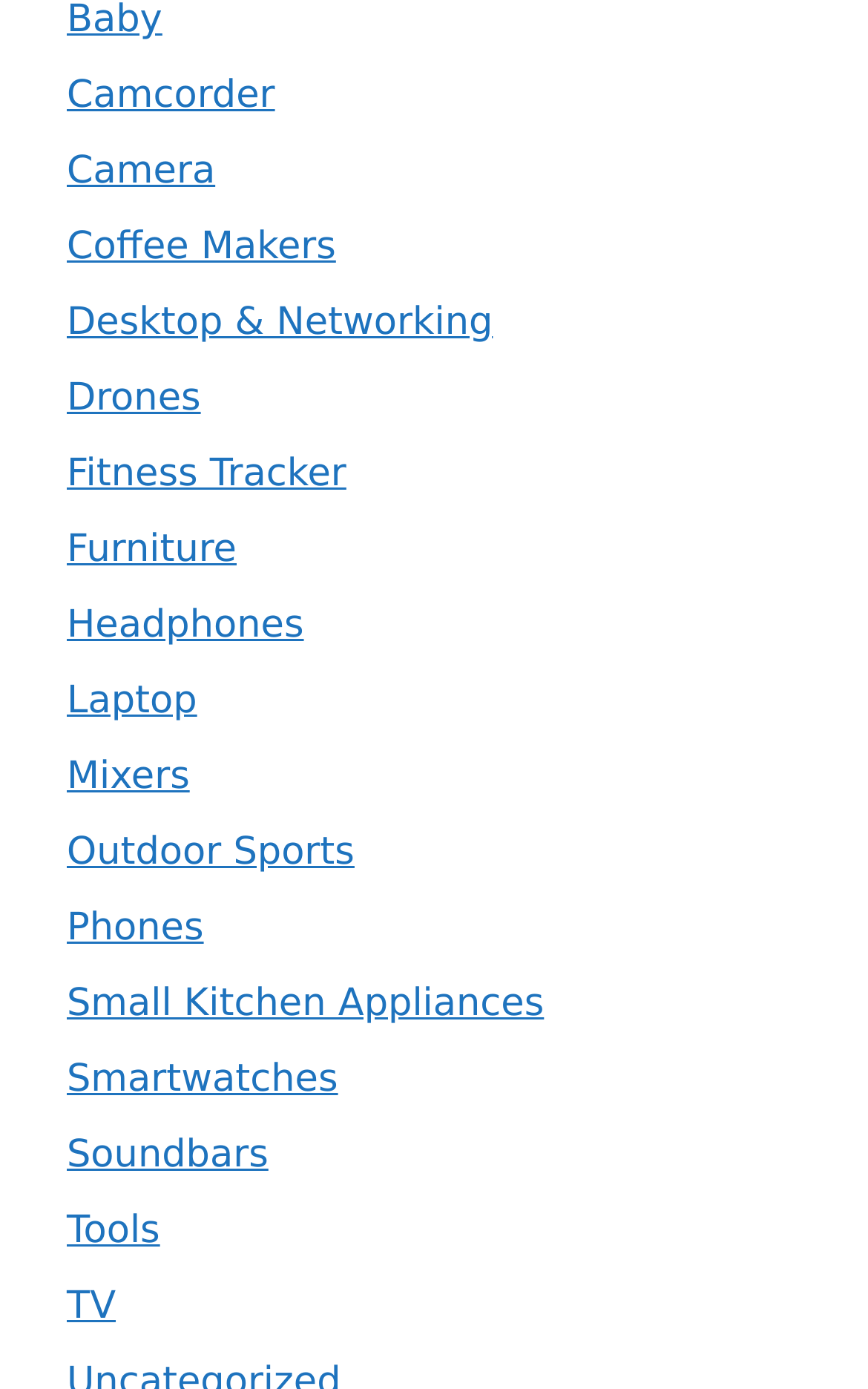Can you specify the bounding box coordinates for the region that should be clicked to fulfill this instruction: "Browse Camcorder products".

[0.077, 0.053, 0.317, 0.085]